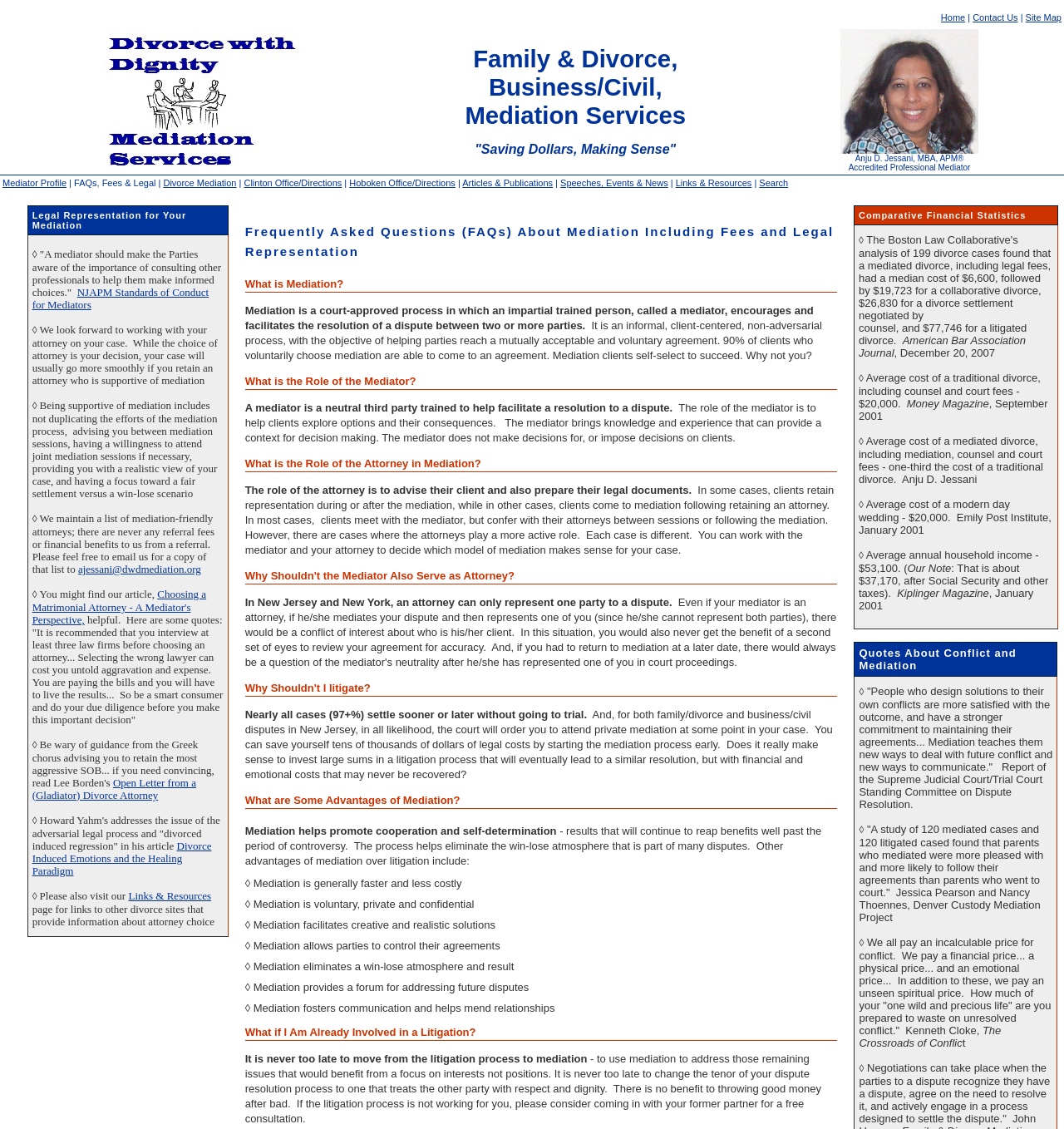Determine the bounding box coordinates of the clickable area required to perform the following instruction: "Click on the 'Home' link". The coordinates should be represented as four float numbers between 0 and 1: [left, top, right, bottom].

[0.884, 0.011, 0.907, 0.02]